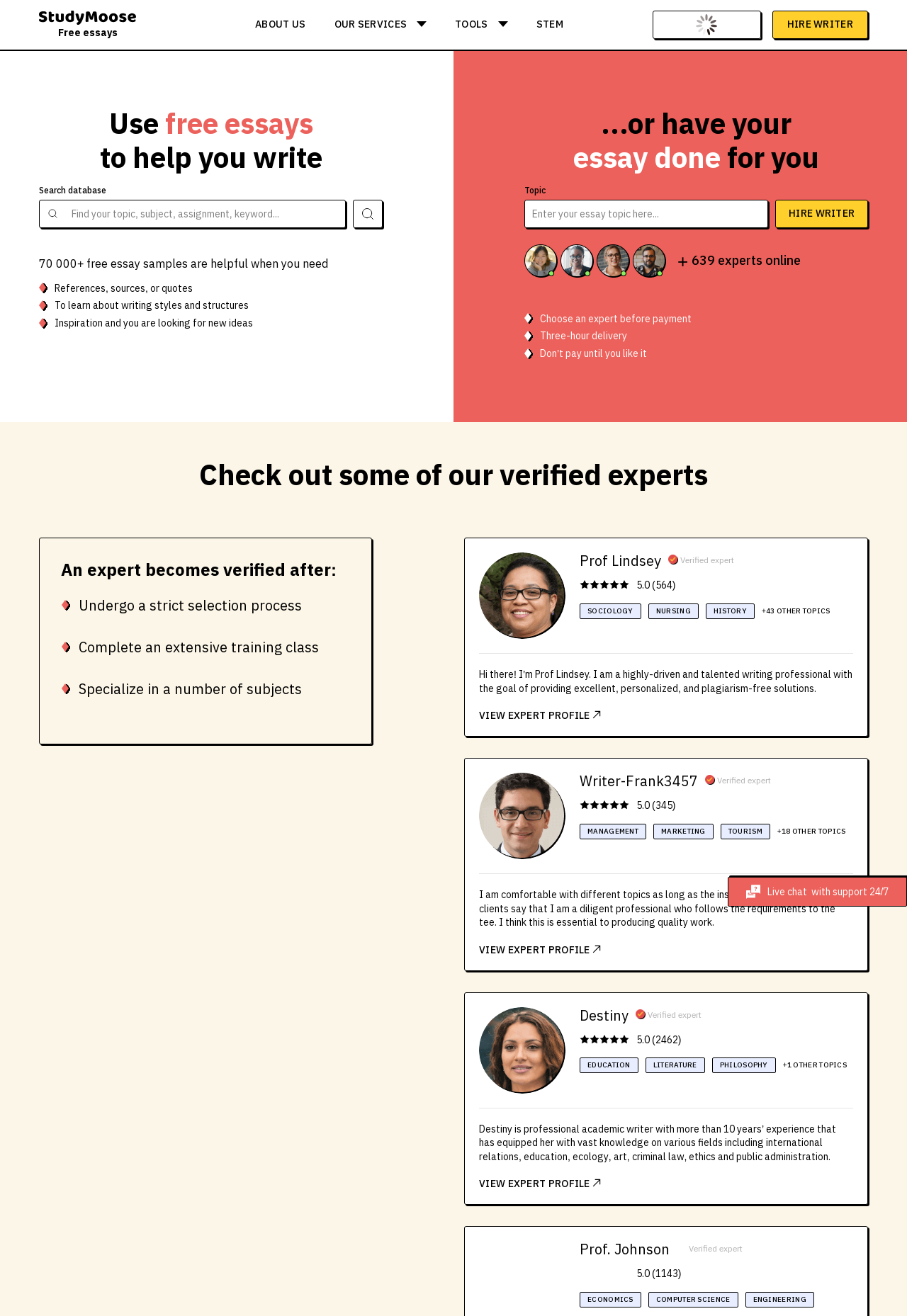Generate the title text from the webpage.

free essay samples are helpful when you need